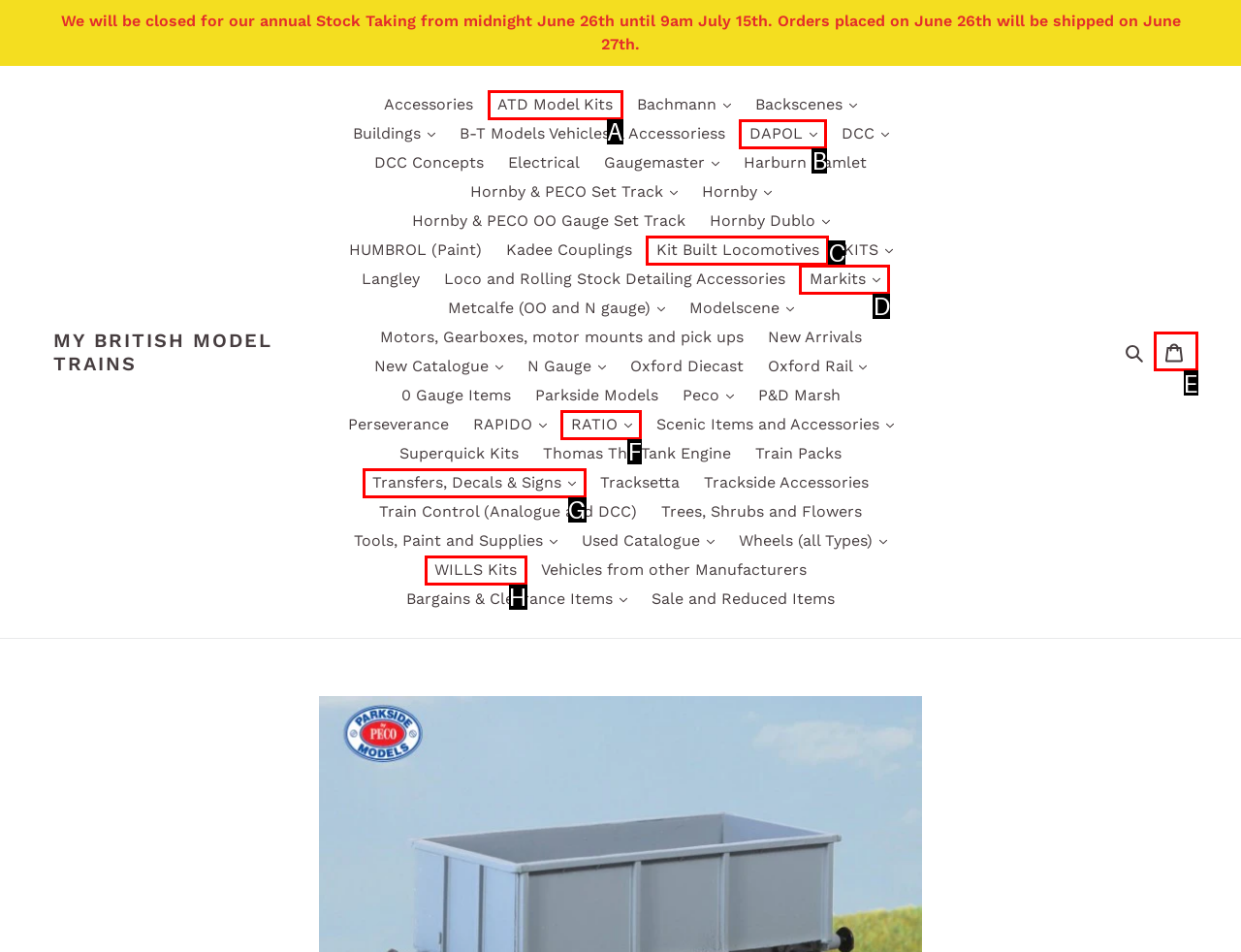Select the letter of the UI element that matches this task: View cart
Provide the answer as the letter of the correct choice.

E